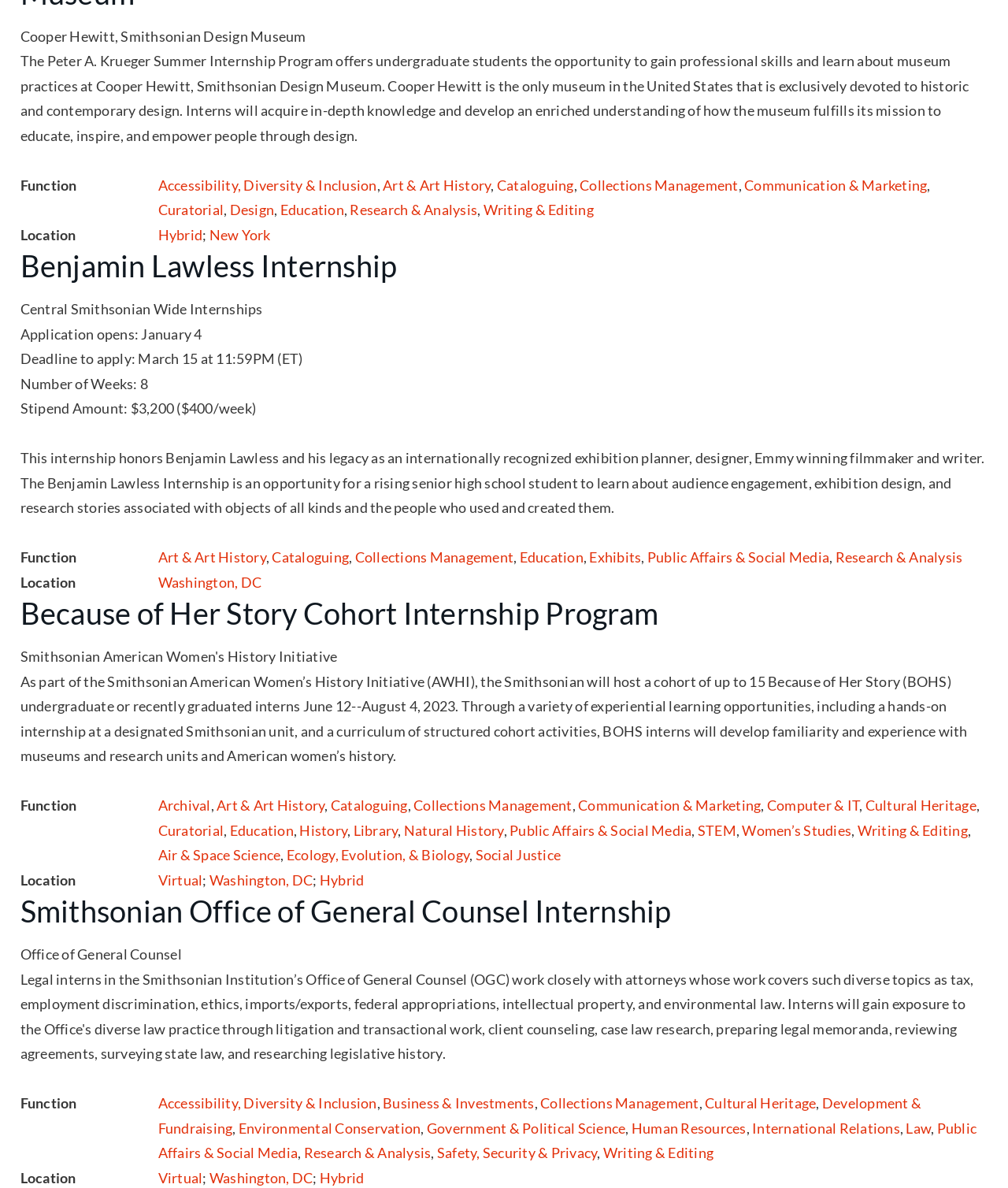Could you find the bounding box coordinates of the clickable area to complete this instruction: "Explore the Smithsonian Office of General Counsel Internship"?

[0.02, 0.751, 0.666, 0.783]